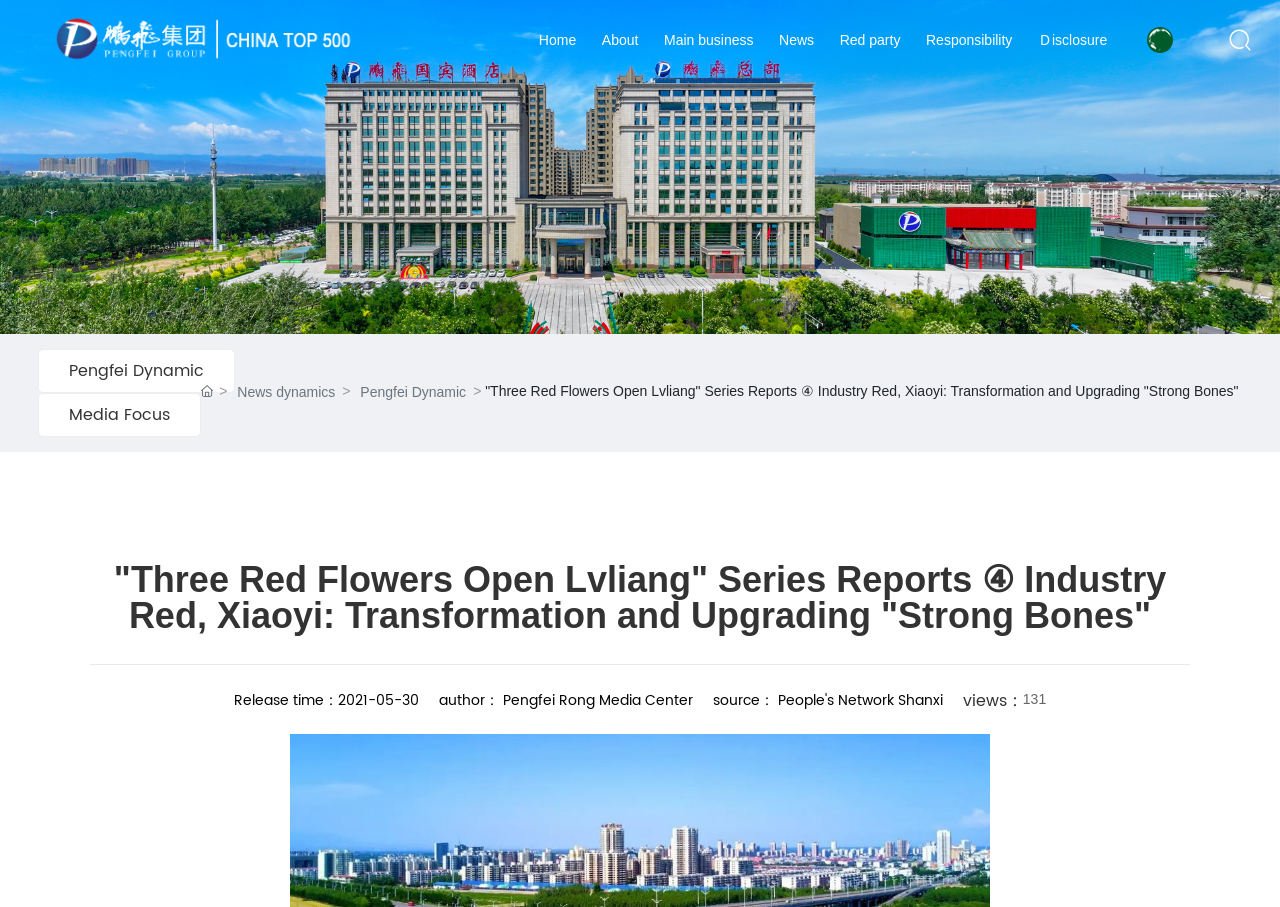What is the name of the company?
Using the image as a reference, give an elaborate response to the question.

The name of the company can be found in the link 'pengfei' with bounding box coordinates [0.039, 0.034, 0.279, 0.051] and also in the image 'pengfei' with bounding box coordinates [0.039, 0.016, 0.279, 0.072].